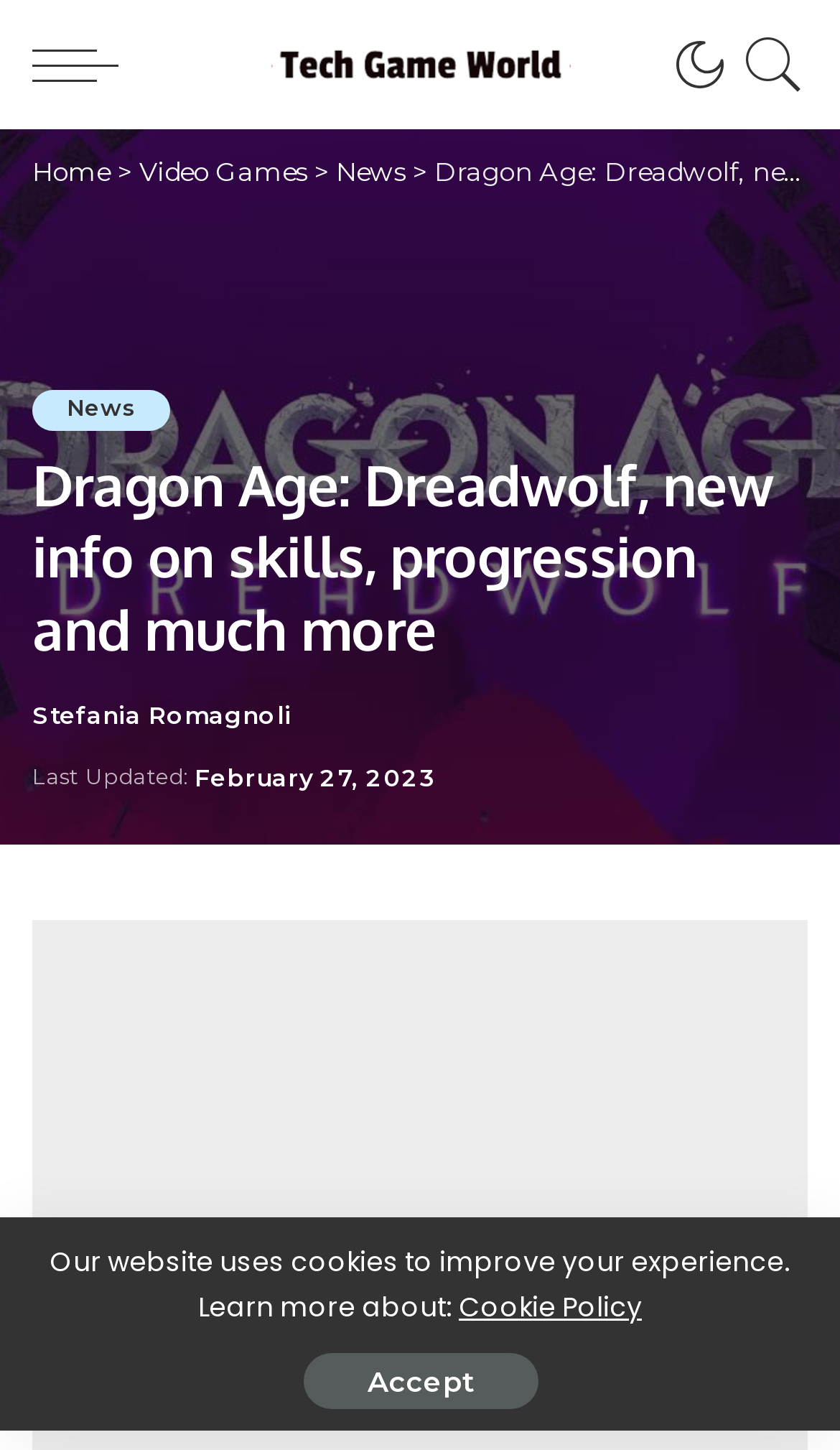Answer the following in one word or a short phrase: 
What is the name of the website?

World of Technology, Video Games & Digital Entertainment